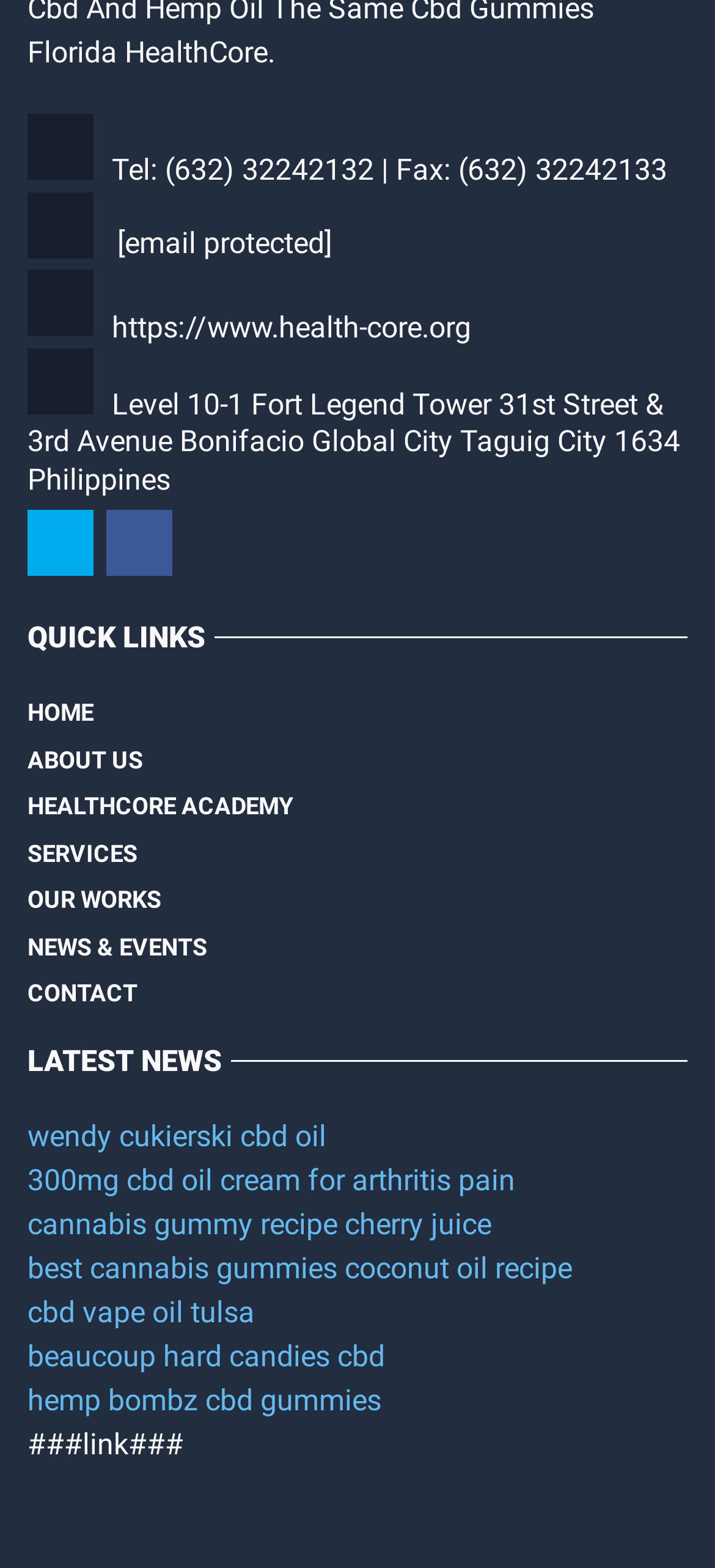Please determine the bounding box coordinates of the element to click in order to execute the following instruction: "Read the latest news about Wendy Cukierski CBD oil". The coordinates should be four float numbers between 0 and 1, specified as [left, top, right, bottom].

[0.038, 0.713, 0.456, 0.735]